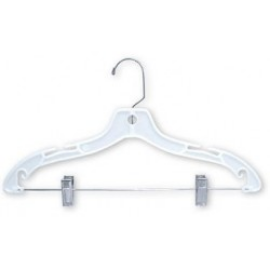Generate an elaborate caption that includes all aspects of the image.

This image showcases a **White 17" Combination Hanger w/Clips**, designed for versatile clothing storage. The hanger features a sturdy white plastic body with a solid steel swivel hook, allowing for easy hanging and movement. It includes adjustable clips at the bottom, making it ideal for securely holding skirts or pants. Perfect for commercial use, these hangers are known for their durability and resistance to impact, catering to retailers seeking reliable solutions for displaying apparel. The product is available in packs of 25, half boxes of 50, or full boxes of 100, with a retail price of $22.95.